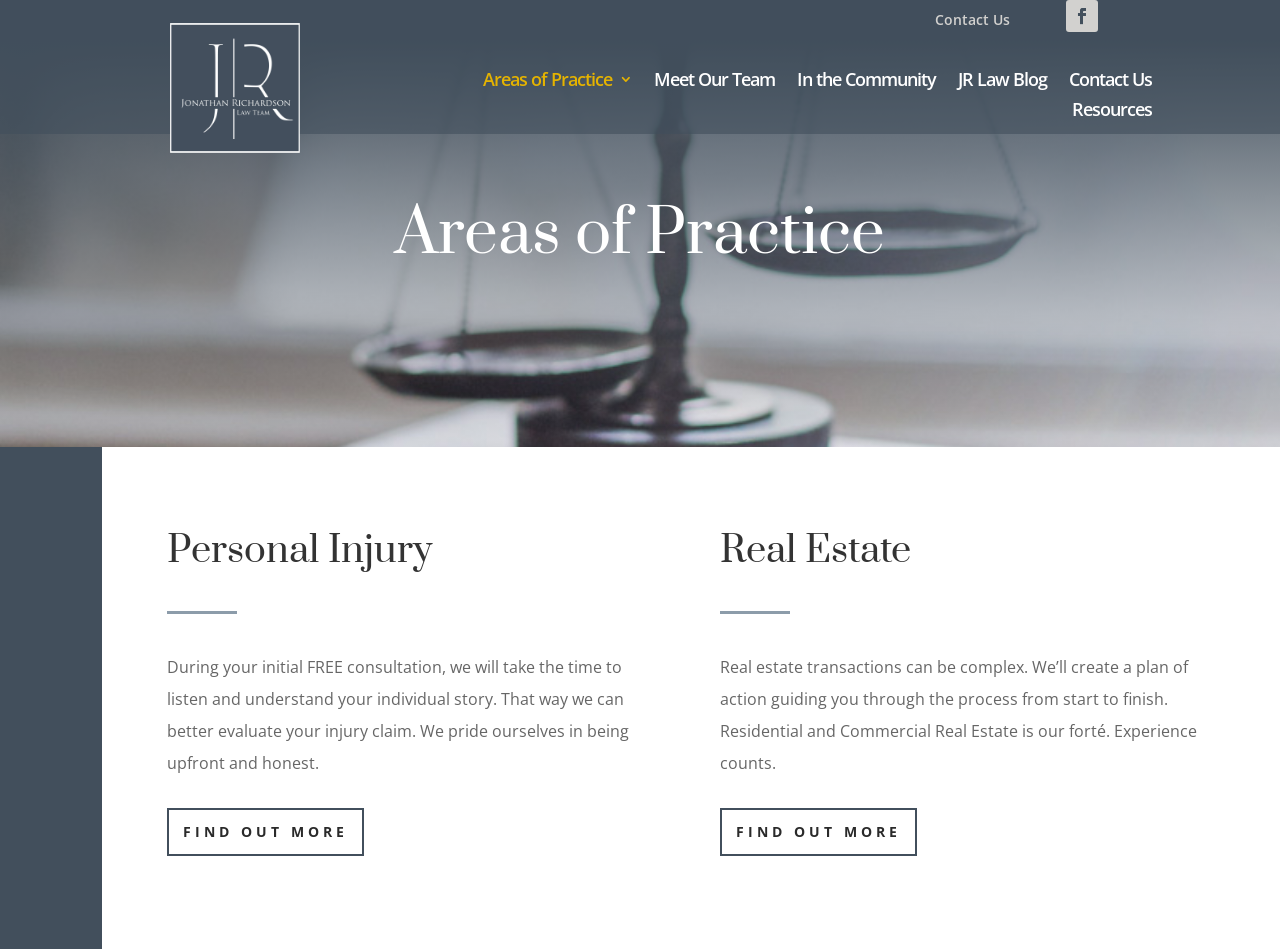What is the main topic of this webpage?
We need a detailed and exhaustive answer to the question. Please elaborate.

Based on the webpage structure and content, it appears that the main topic of this webpage is 'Areas of Practice' which is also indicated by the heading 'Areas of Practice' at the top of the page.